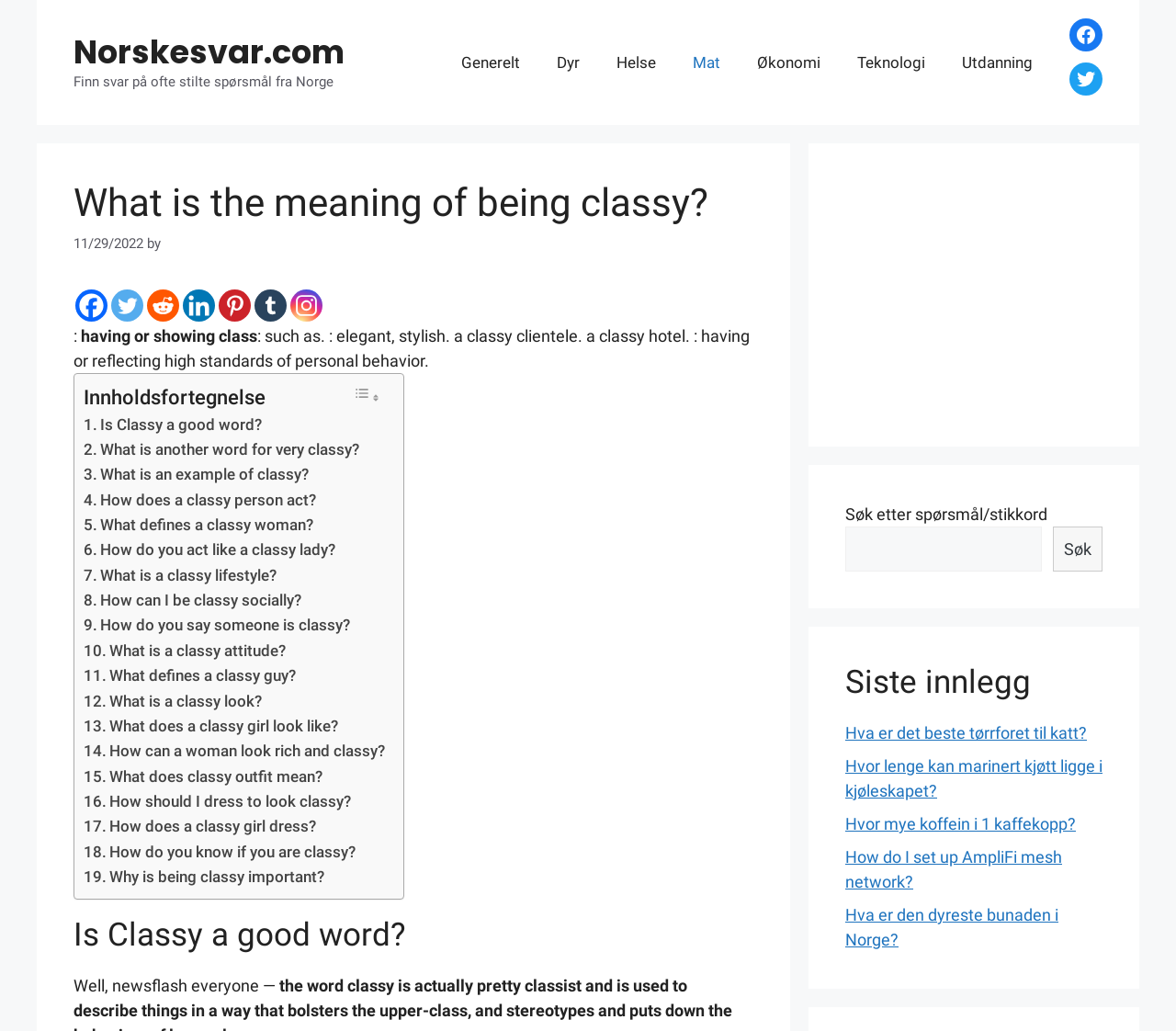What is the topic of the first question in the table of content?
Identify the answer in the screenshot and reply with a single word or phrase.

Is Classy a good word?